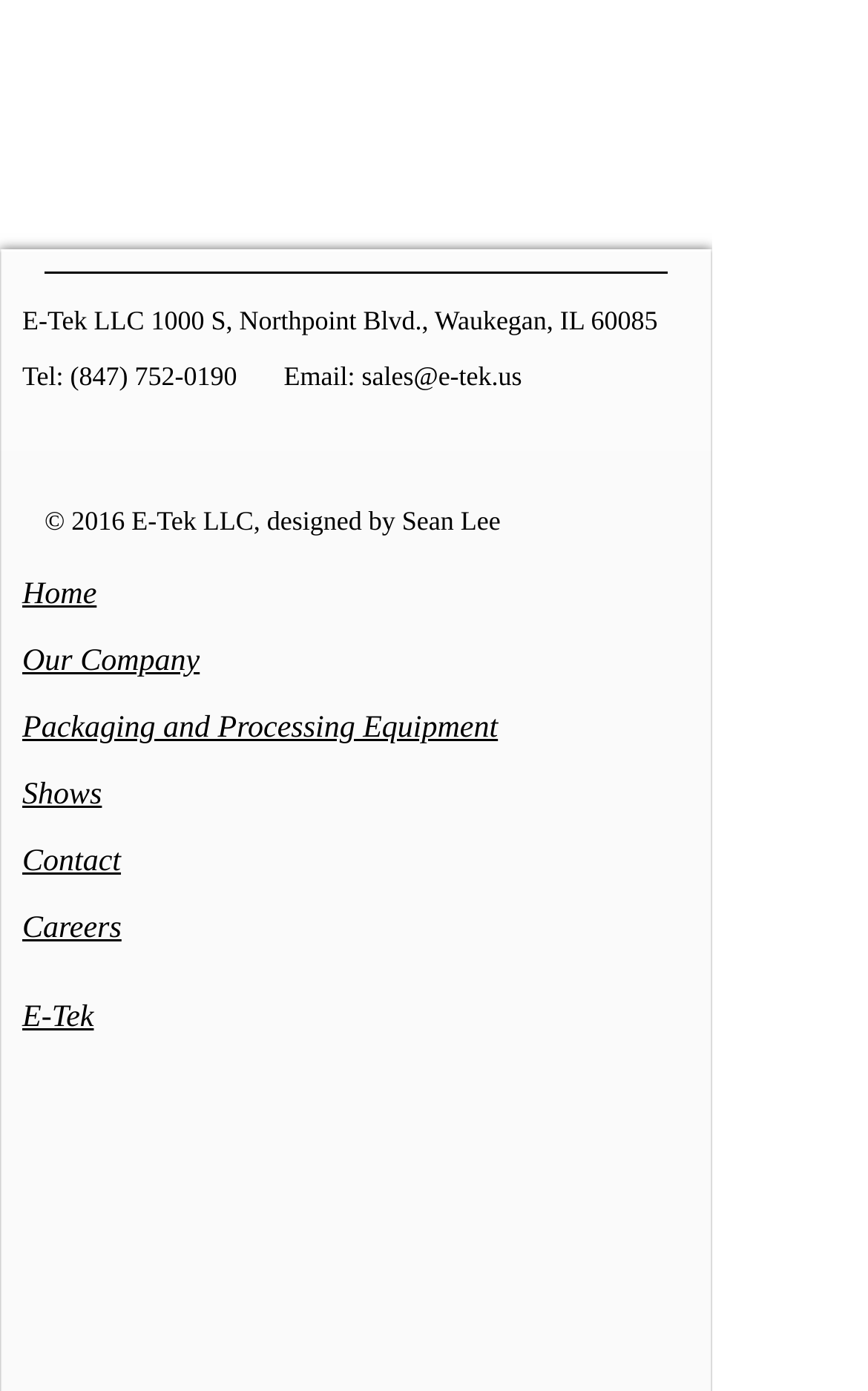What is the company's address?
Please elaborate on the answer to the question with detailed information.

The company's address can be found in the top section of the webpage, where the contact information is listed. It is written as 'E-Tek LLC 1000 S, Northpoint Blvd., Waukegan, IL 60085'.